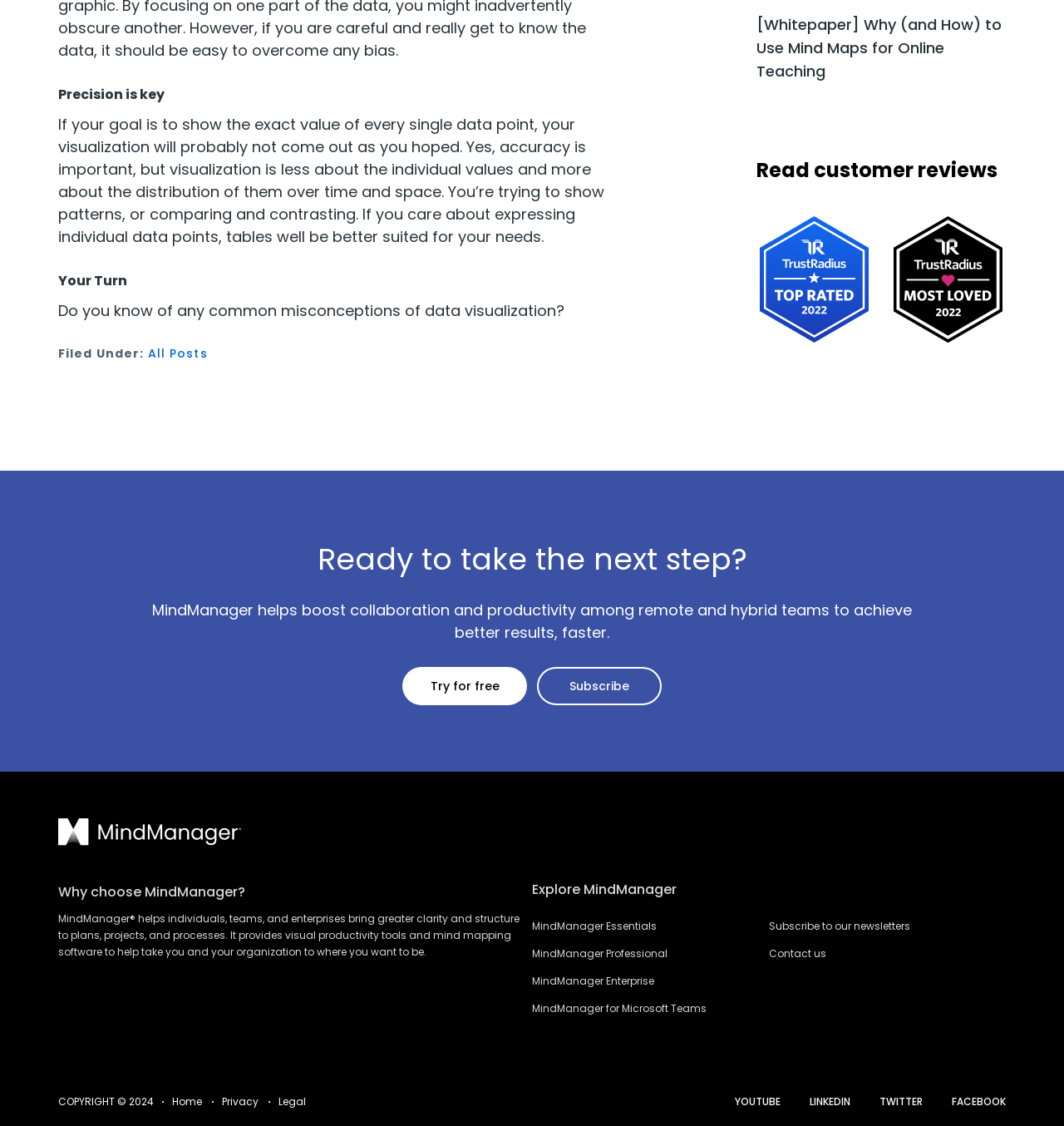What is the relationship between MindManager and Microsoft Teams?
Provide a detailed and well-explained answer to the question.

Based on the link 'MindManager for Microsoft Teams', it appears that MindManager has an integration with Microsoft Teams, allowing users to access MindManager's features and services within the Microsoft Teams platform.